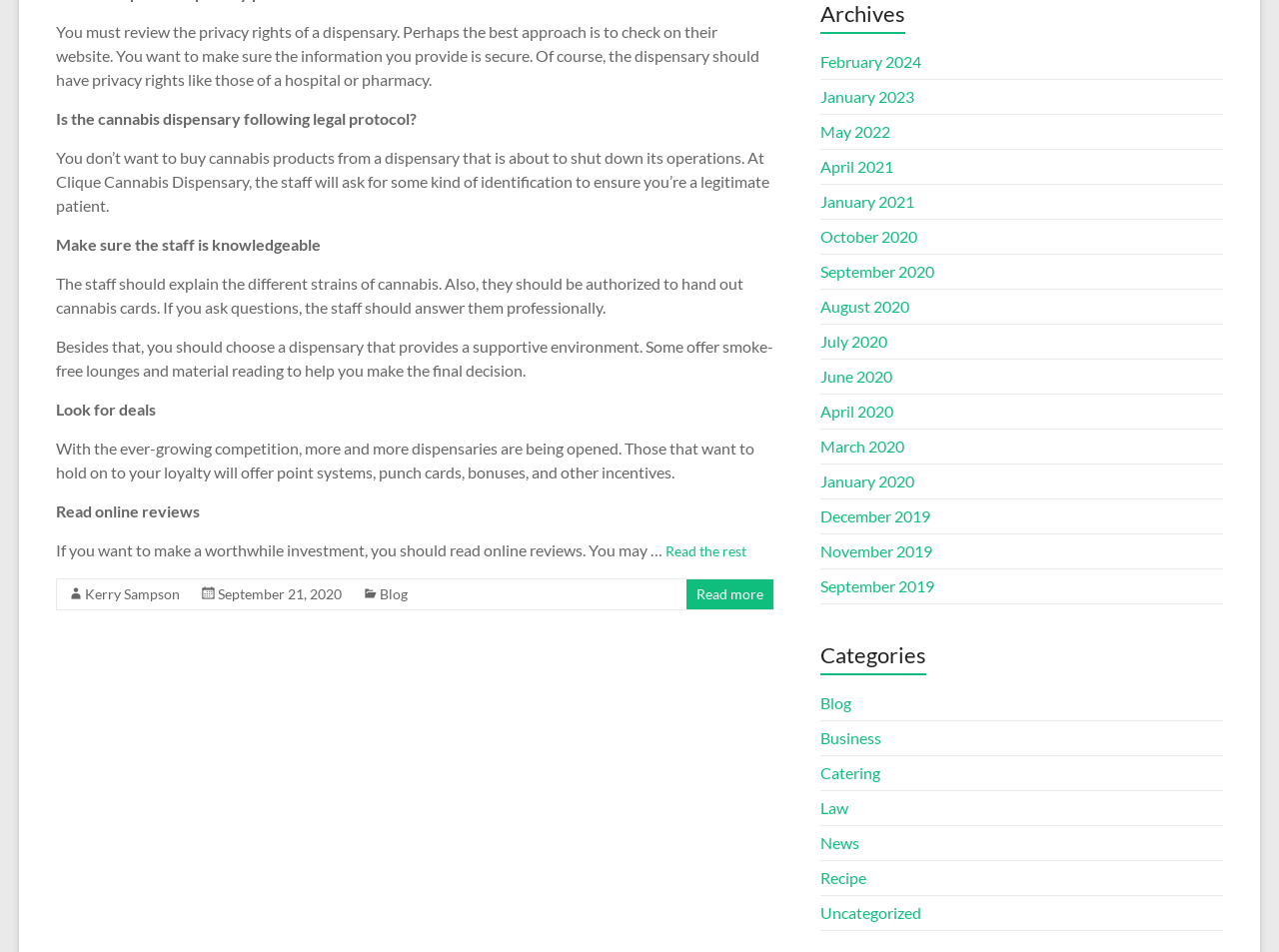Provide the bounding box coordinates of the HTML element this sentence describes: "Read the rest". The bounding box coordinates consist of four float numbers between 0 and 1, i.e., [left, top, right, bottom].

[0.521, 0.57, 0.584, 0.588]